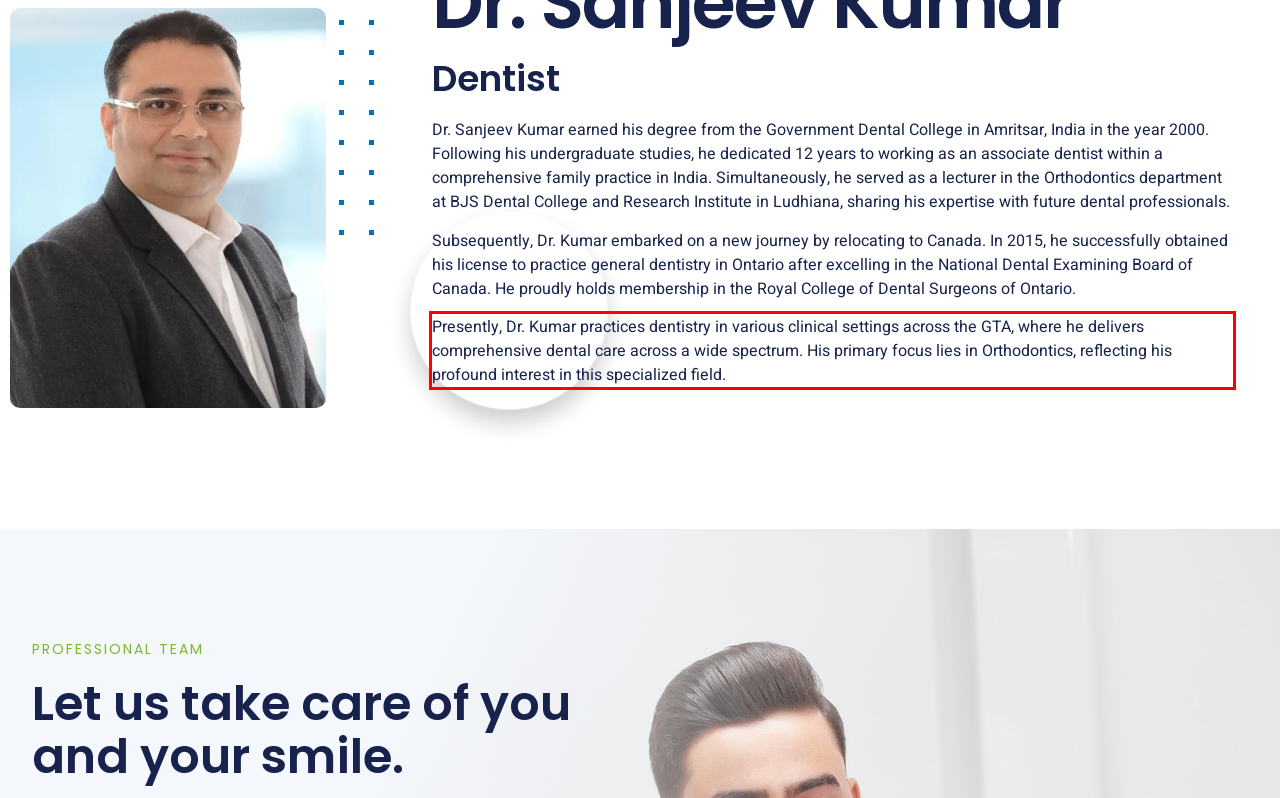You are provided with a screenshot of a webpage featuring a red rectangle bounding box. Extract the text content within this red bounding box using OCR.

Presently, Dr. Kumar practices dentistry in various clinical settings across the GTA, where he delivers comprehensive dental care across a wide spectrum. His primary focus lies in Orthodontics, reflecting his profound interest in this specialized field.